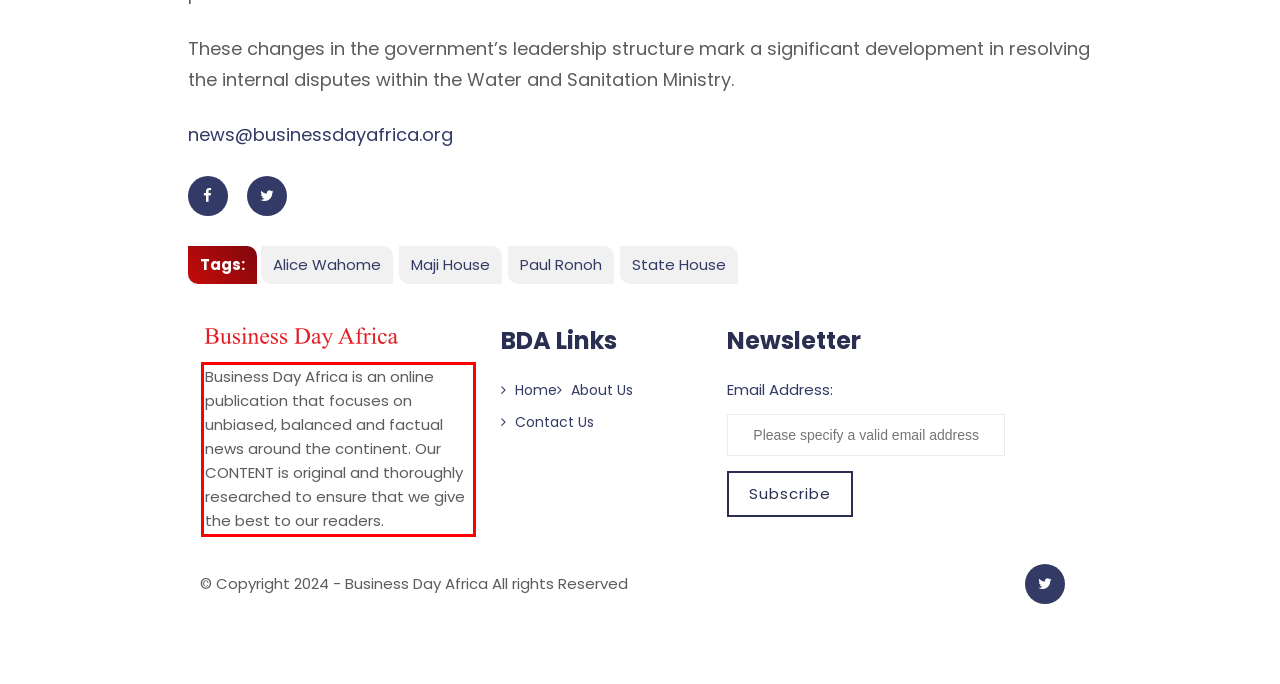Please extract the text content within the red bounding box on the webpage screenshot using OCR.

Business Day Africa is an online publication that focuses on unbiased, balanced and factual news around the continent. Our CONTENT is original and thoroughly researched to ensure that we give the best to our readers.